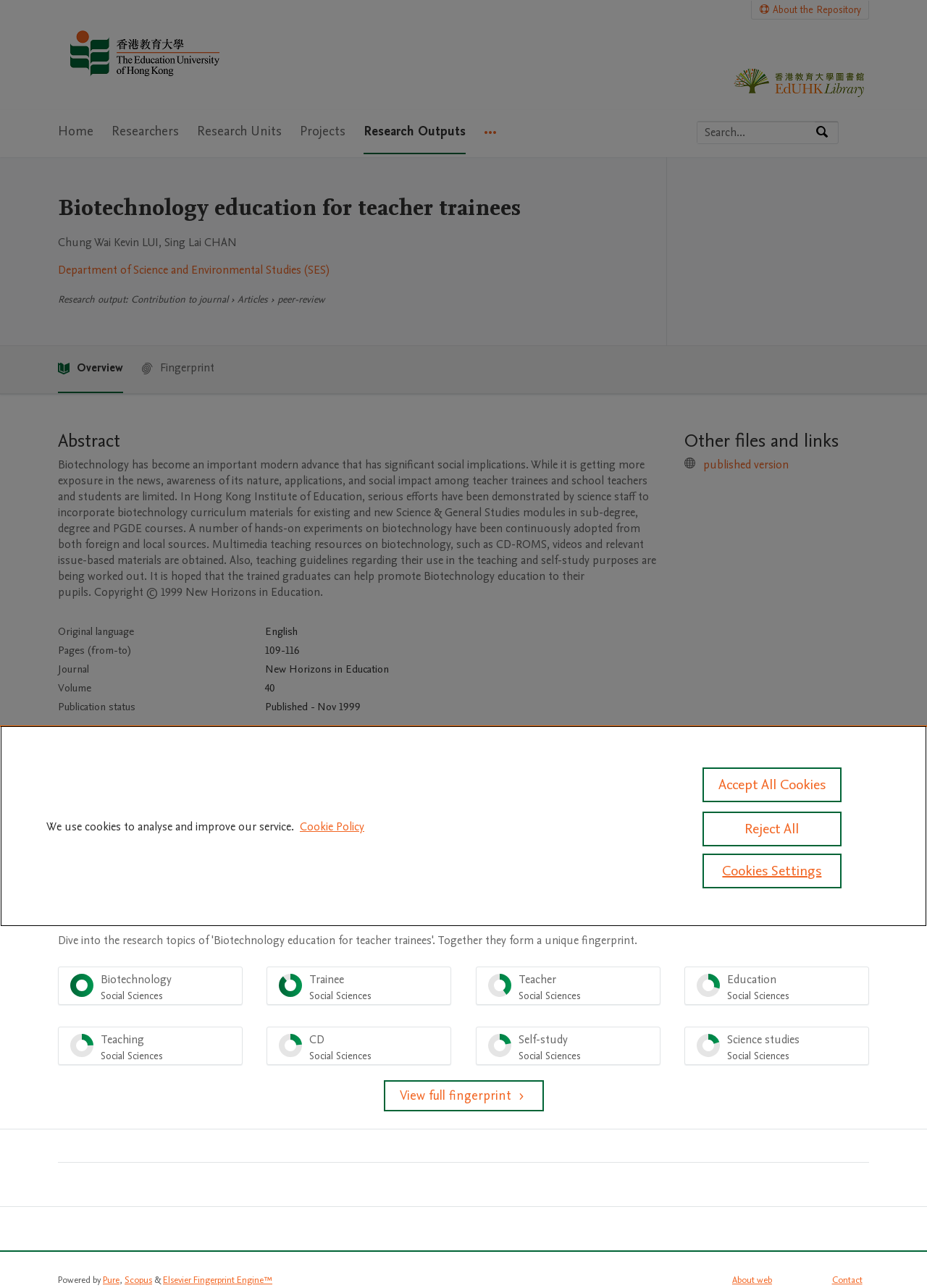Provide a short, one-word or phrase answer to the question below:
What is the name of the research repository?

EdUHK Research Repository